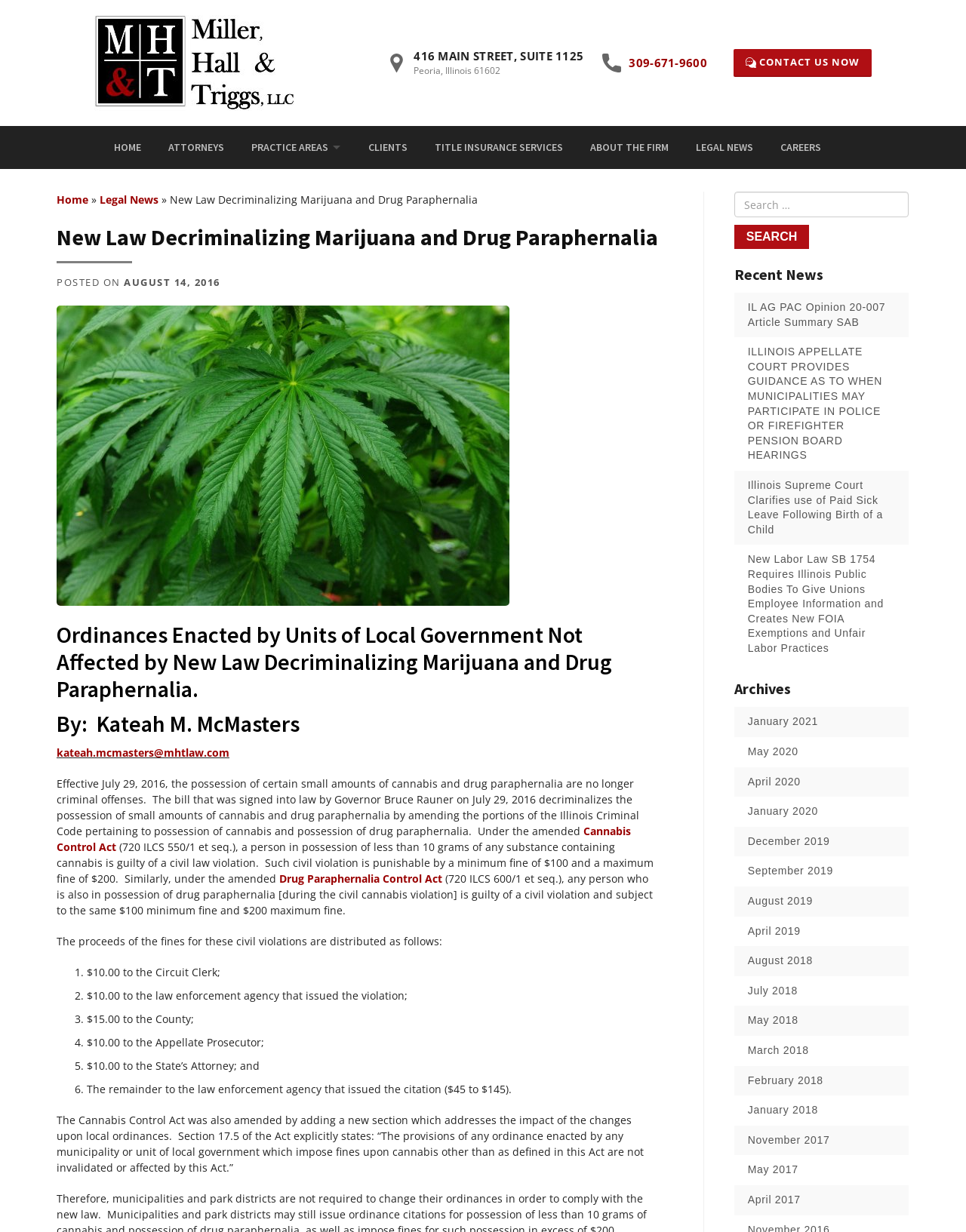From the screenshot, find the bounding box of the UI element matching this description: "alt="Image of cannabis leaves"". Supply the bounding box coordinates in the form [left, top, right, bottom], each a float between 0 and 1.

[0.059, 0.363, 0.527, 0.375]